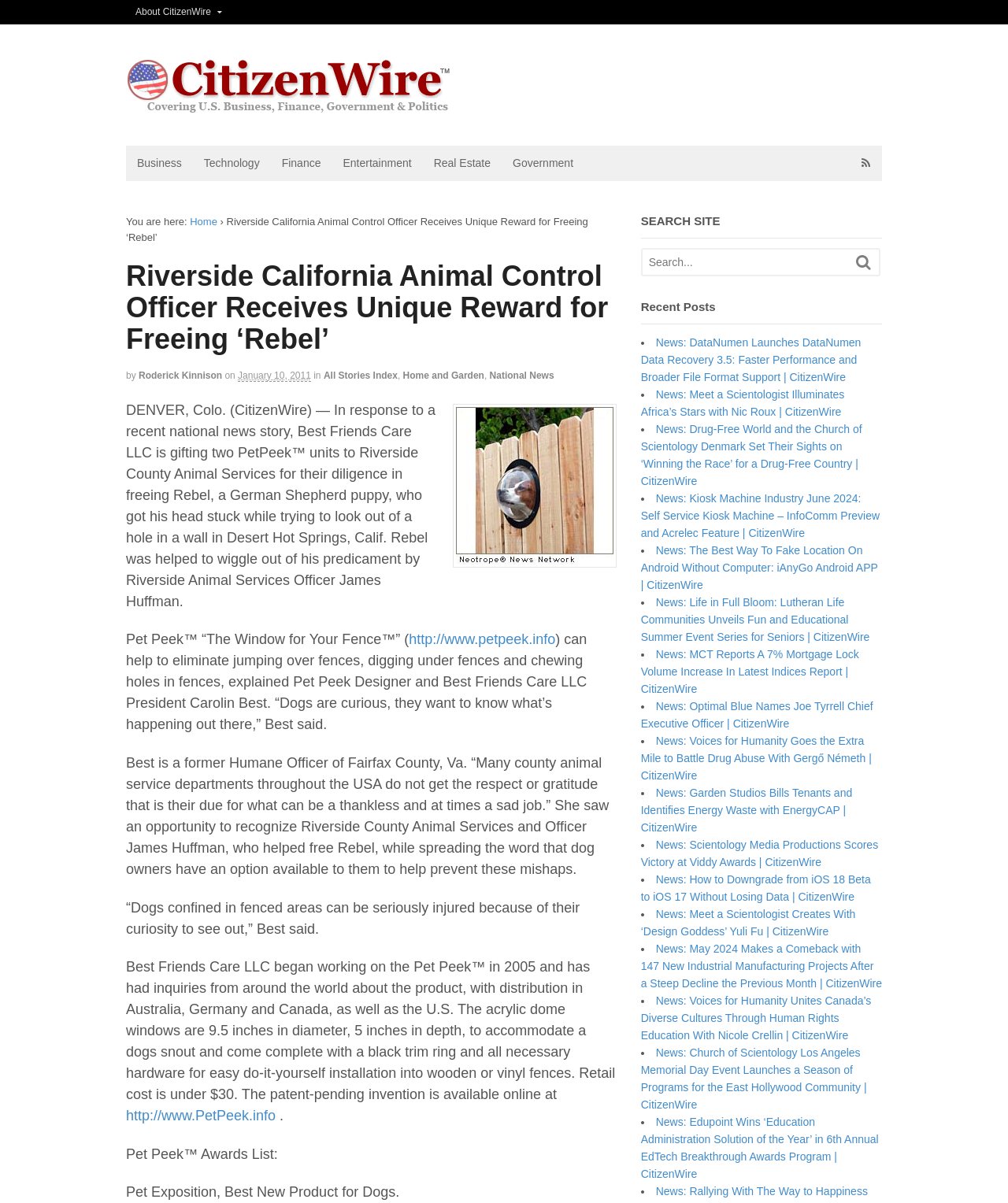Please identify the bounding box coordinates of the region to click in order to complete the given instruction: "Click on the 'About CitizenWire' link". The coordinates should be four float numbers between 0 and 1, i.e., [left, top, right, bottom].

[0.125, 0.0, 0.23, 0.02]